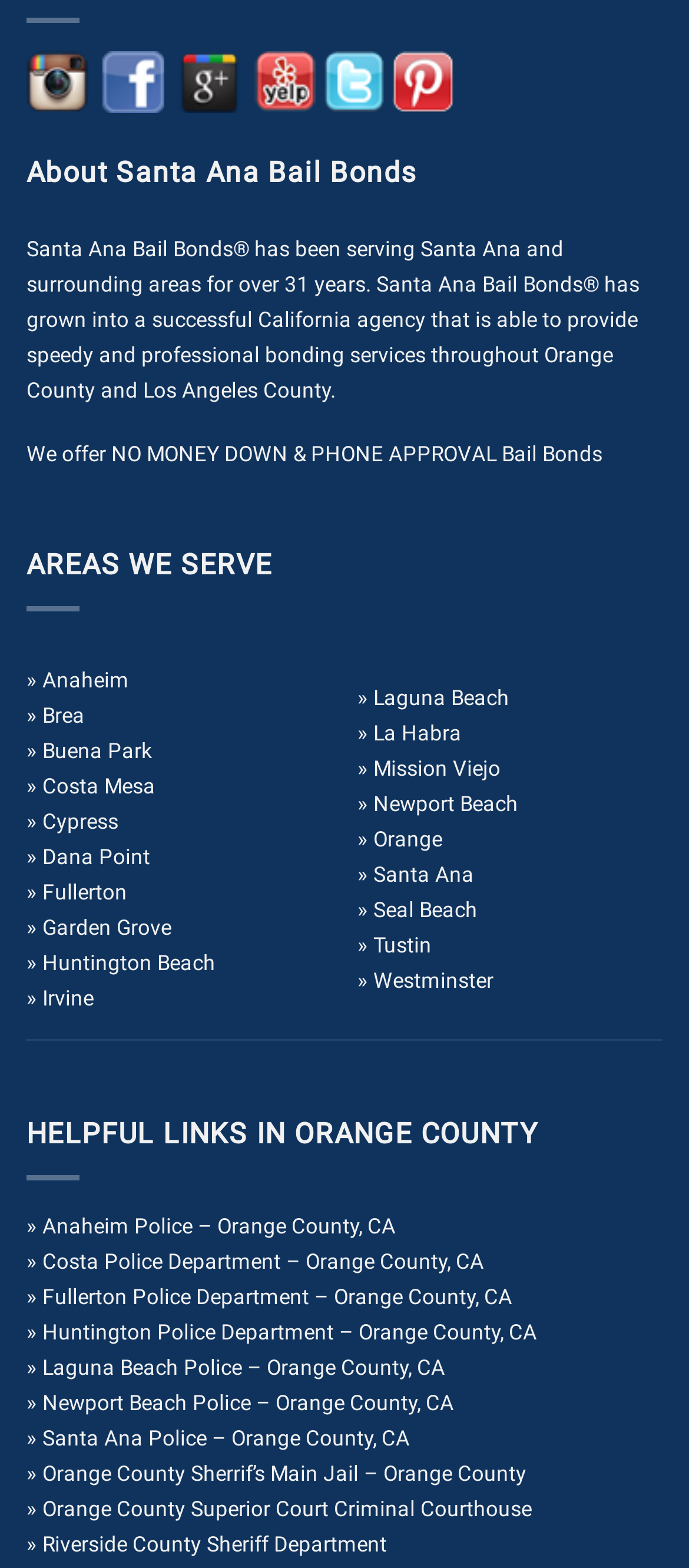Please give a succinct answer to the question in one word or phrase:
How many areas are served by Santa Ana Bail Bonds?

Multiple areas